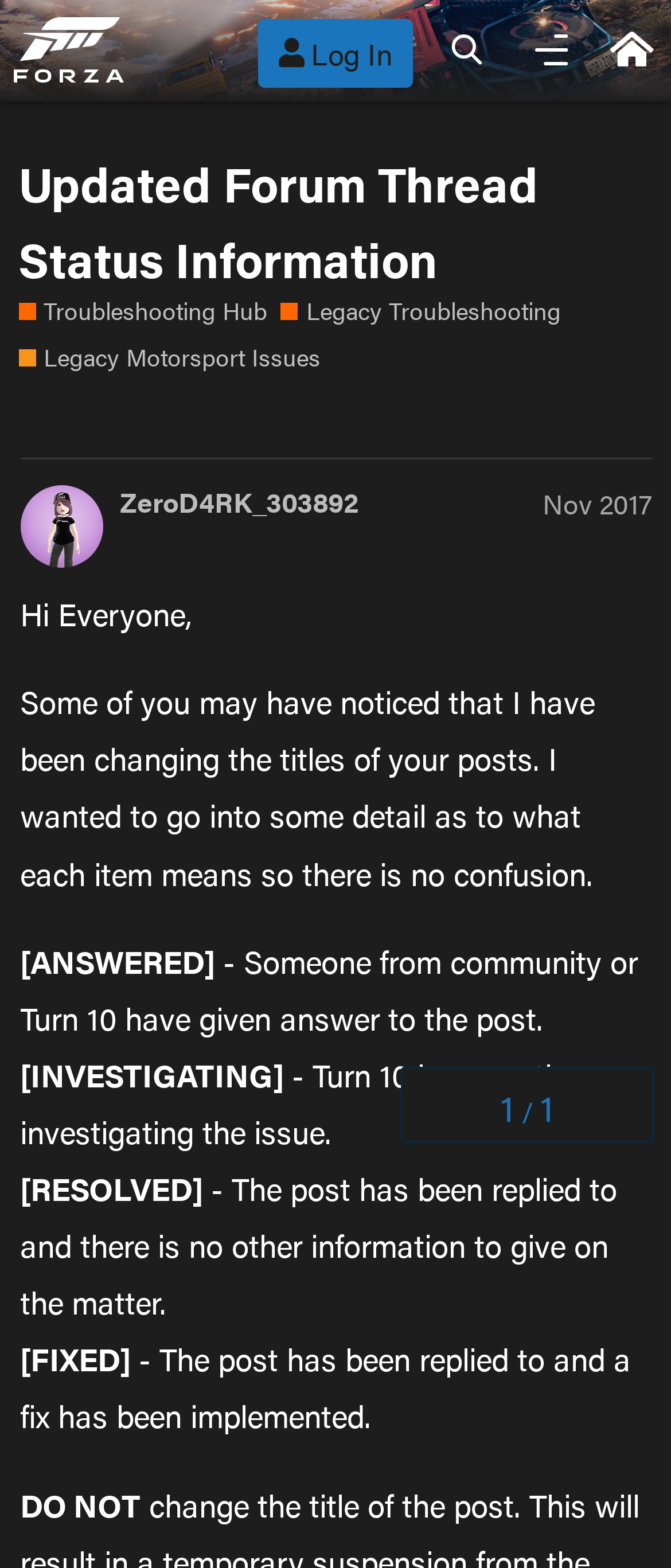Identify the bounding box coordinates of the area that should be clicked in order to complete the given instruction: "view the troubleshooting hub". The bounding box coordinates should be four float numbers between 0 and 1, i.e., [left, top, right, bottom].

[0.027, 0.188, 0.398, 0.209]